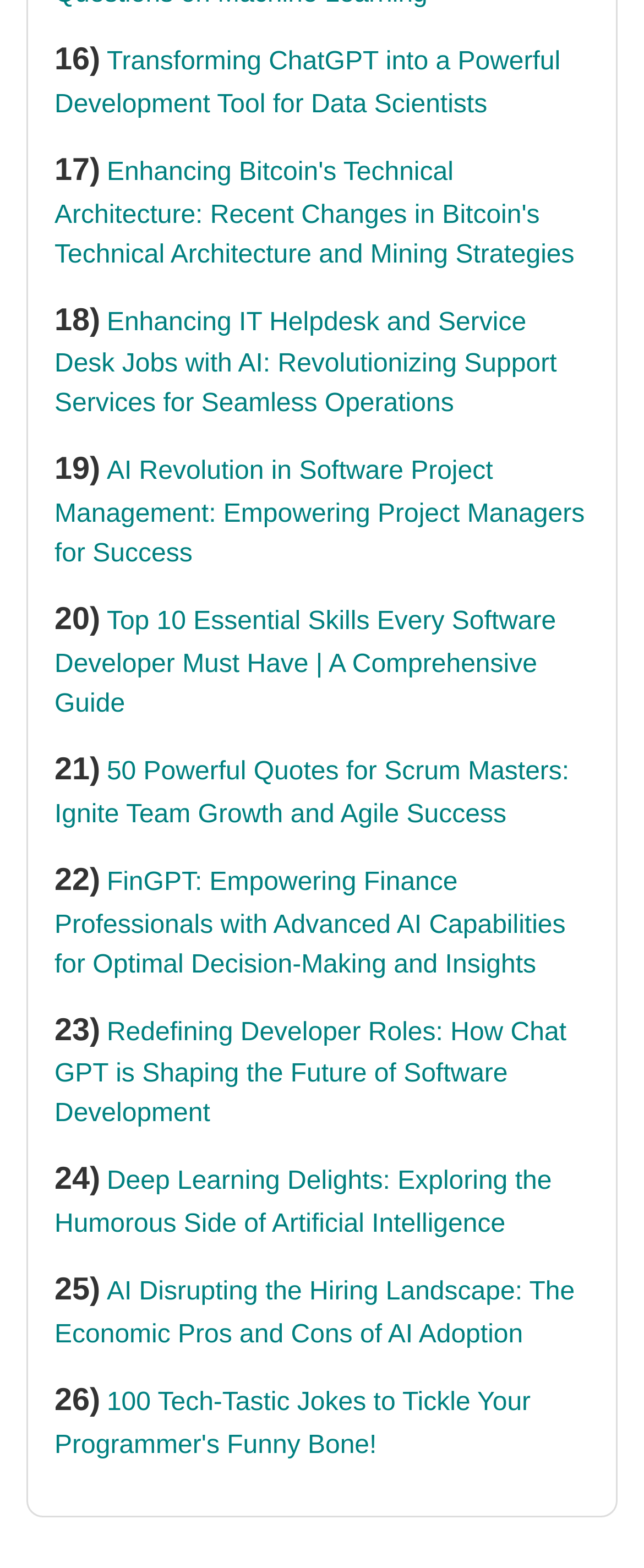Using the image as a reference, answer the following question in as much detail as possible:
Is the text of the links in a consistent format?

I examined the text of each link and found that they do not follow a consistent format. While some links have a title-case format, others have a sentence-case format, and some have colons or other punctuation. This suggests that the text of the links is not in a consistent format.